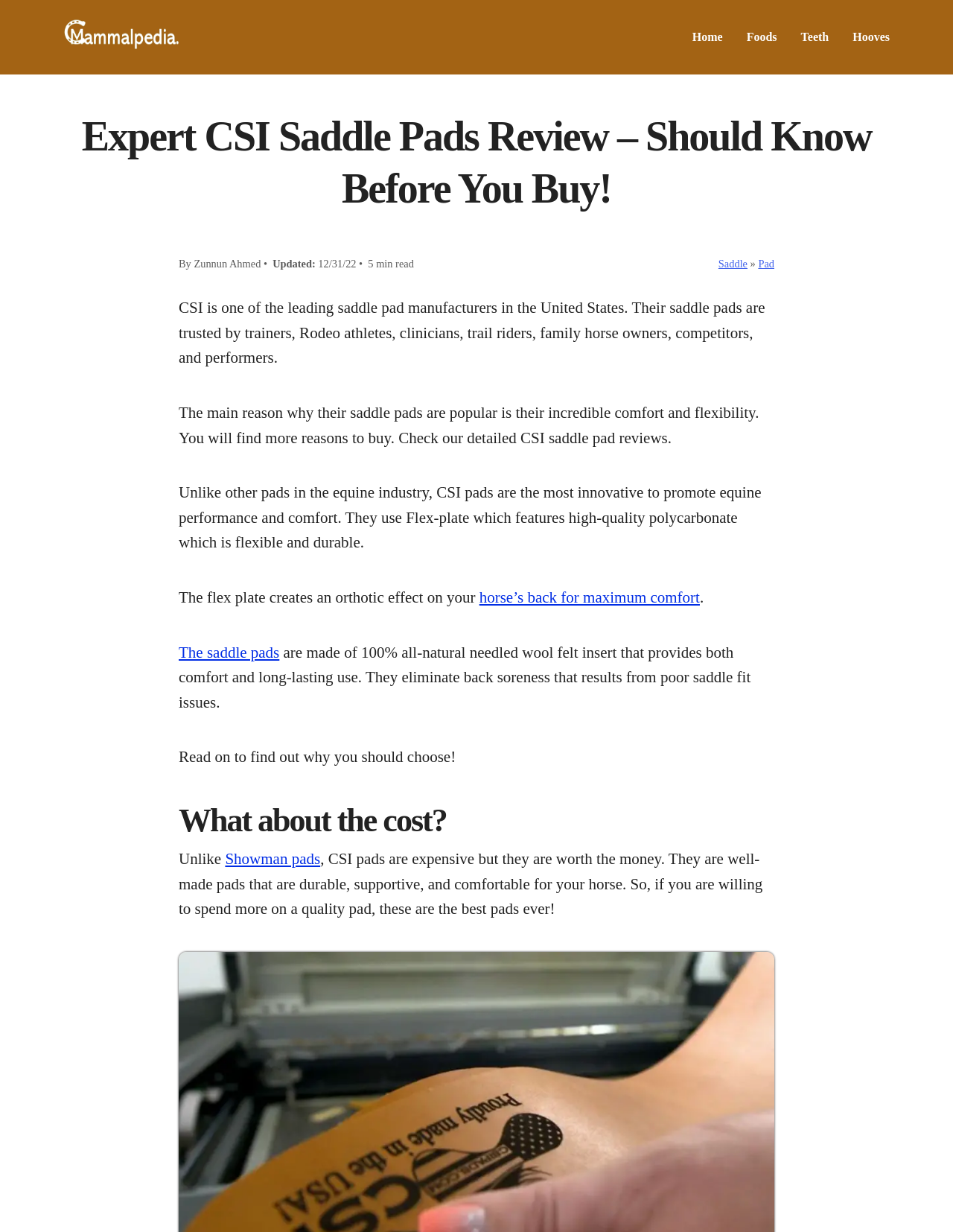Please determine the bounding box coordinates of the element to click in order to execute the following instruction: "Check out Showman pads". The coordinates should be four float numbers between 0 and 1, specified as [left, top, right, bottom].

[0.236, 0.69, 0.336, 0.704]